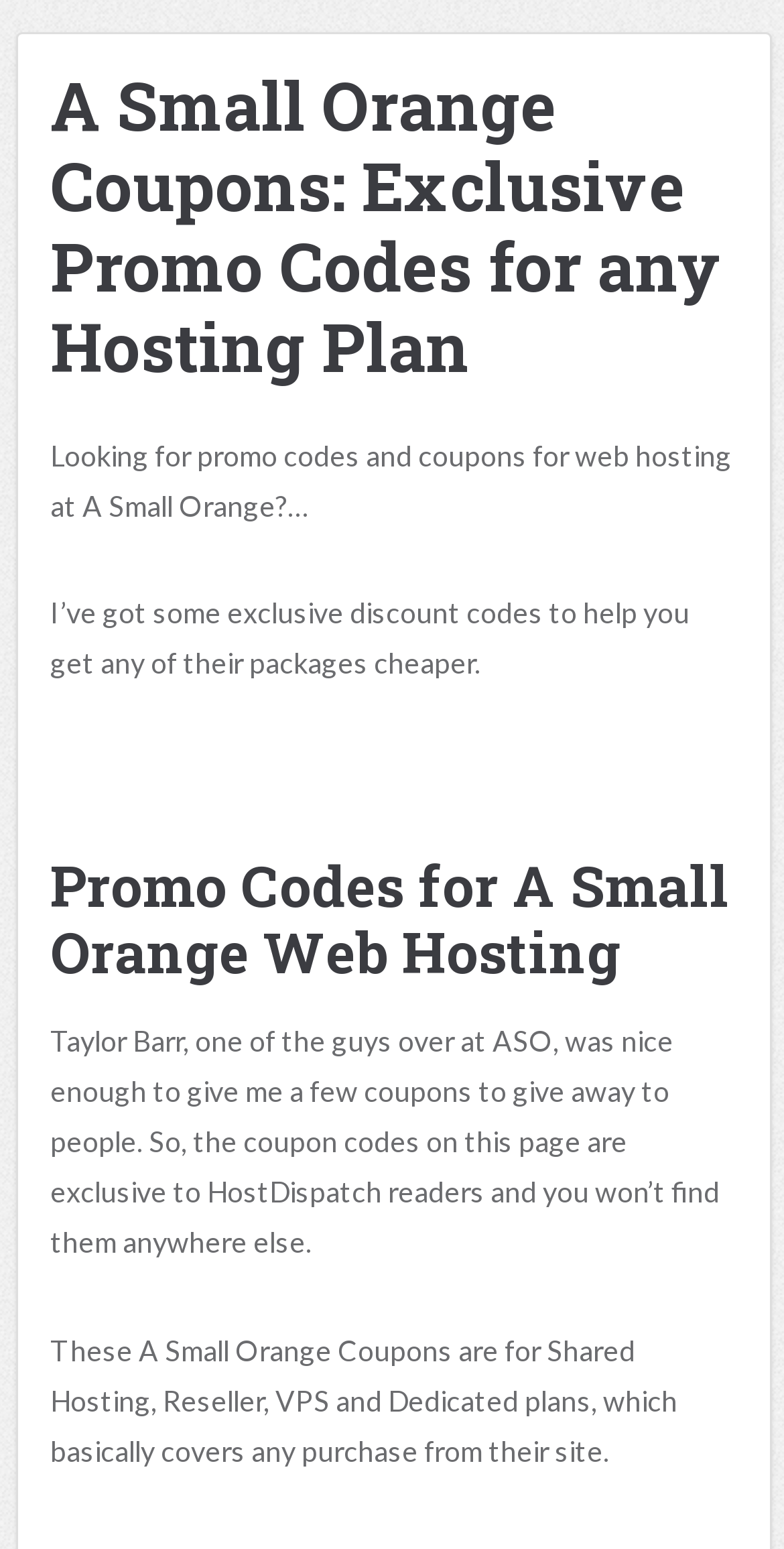Using the information shown in the image, answer the question with as much detail as possible: Who provided the promo codes?

According to the text, Taylor Barr, one of the guys over at ASO, was nice enough to give the author a few coupons to give away to people. This implies that Taylor Barr is the one who provided the promo codes.